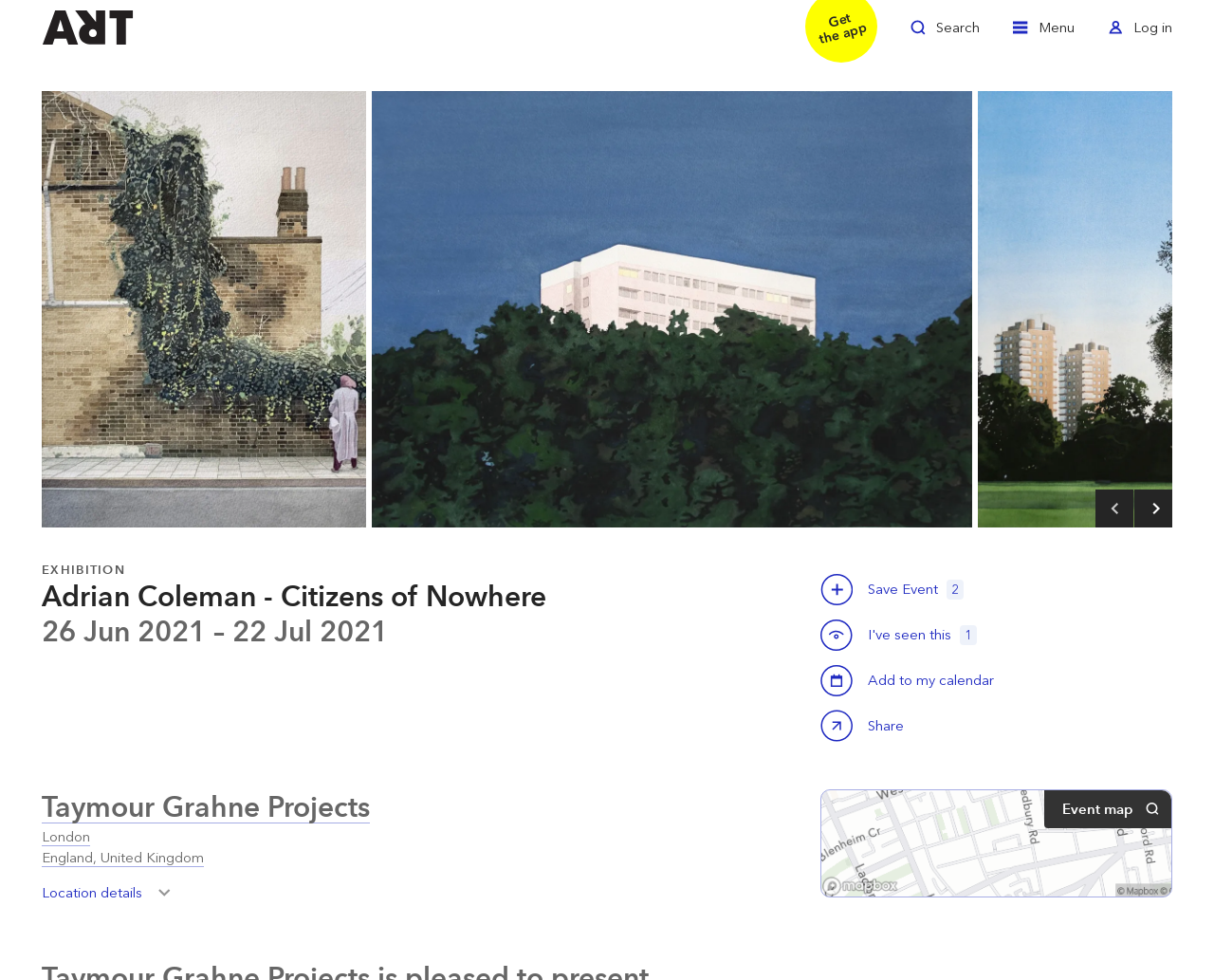Locate the bounding box coordinates of the clickable element to fulfill the following instruction: "Toggle search". Provide the coordinates as four float numbers between 0 and 1 in the format [left, top, right, bottom].

[0.75, 0.015, 0.807, 0.054]